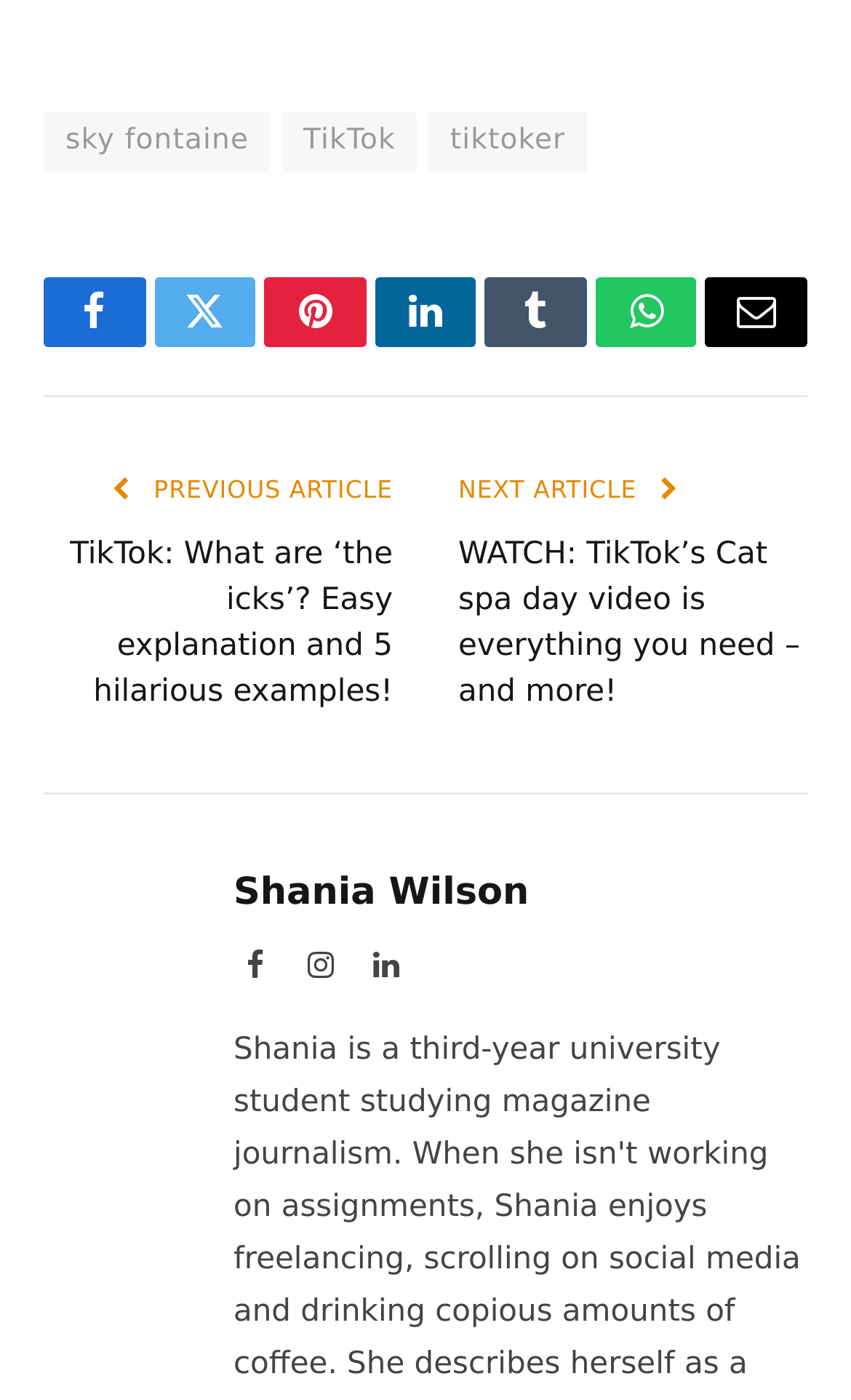Please determine the bounding box of the UI element that matches this description: sky fontaine. The coordinates should be given as (top-left x, top-left y, bottom-right x, bottom-right y), with all values between 0 and 1.

[0.051, 0.08, 0.318, 0.124]